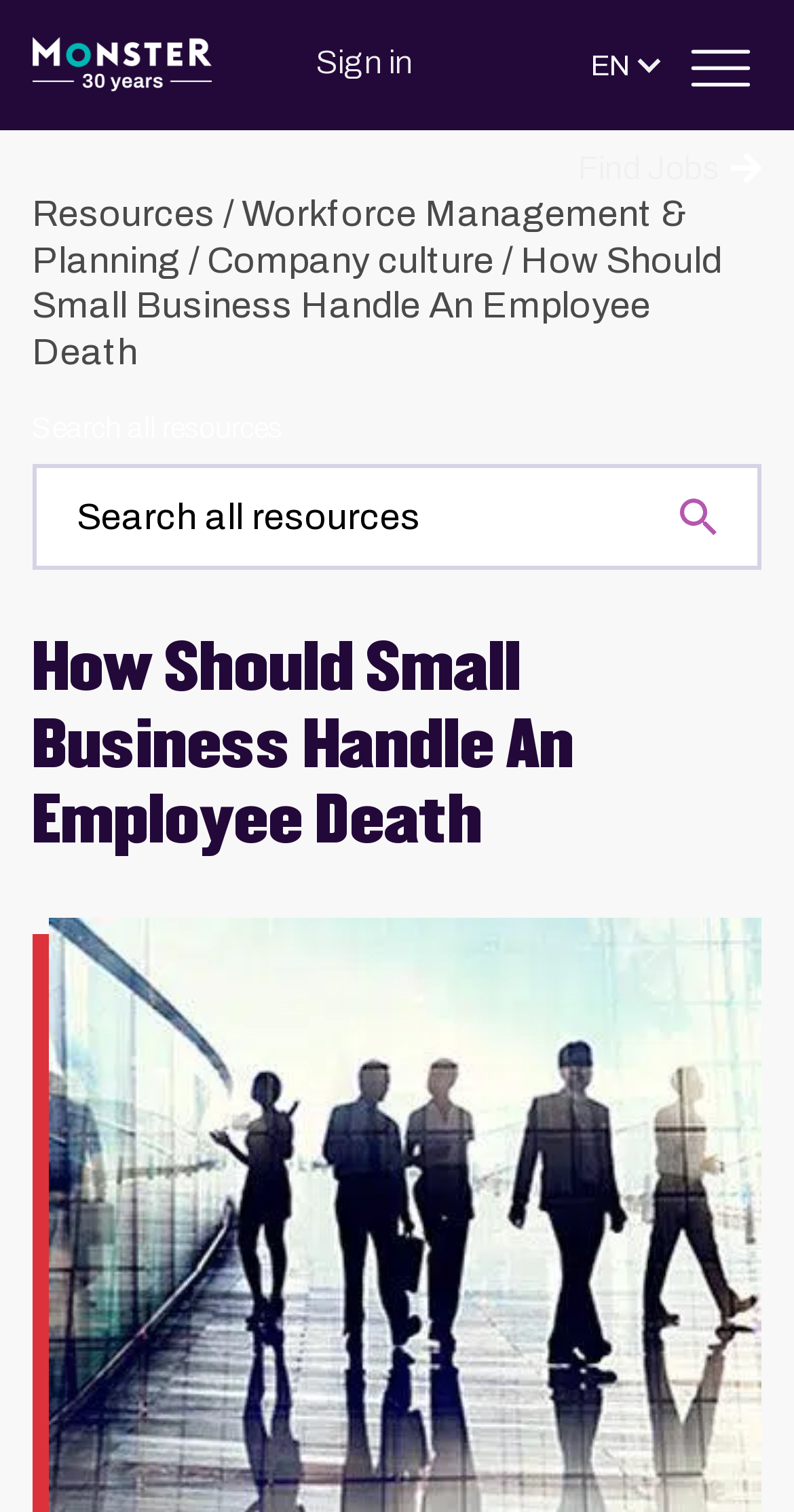Pinpoint the bounding box coordinates of the element to be clicked to execute the instruction: "Search all resources".

[0.04, 0.306, 0.96, 0.377]